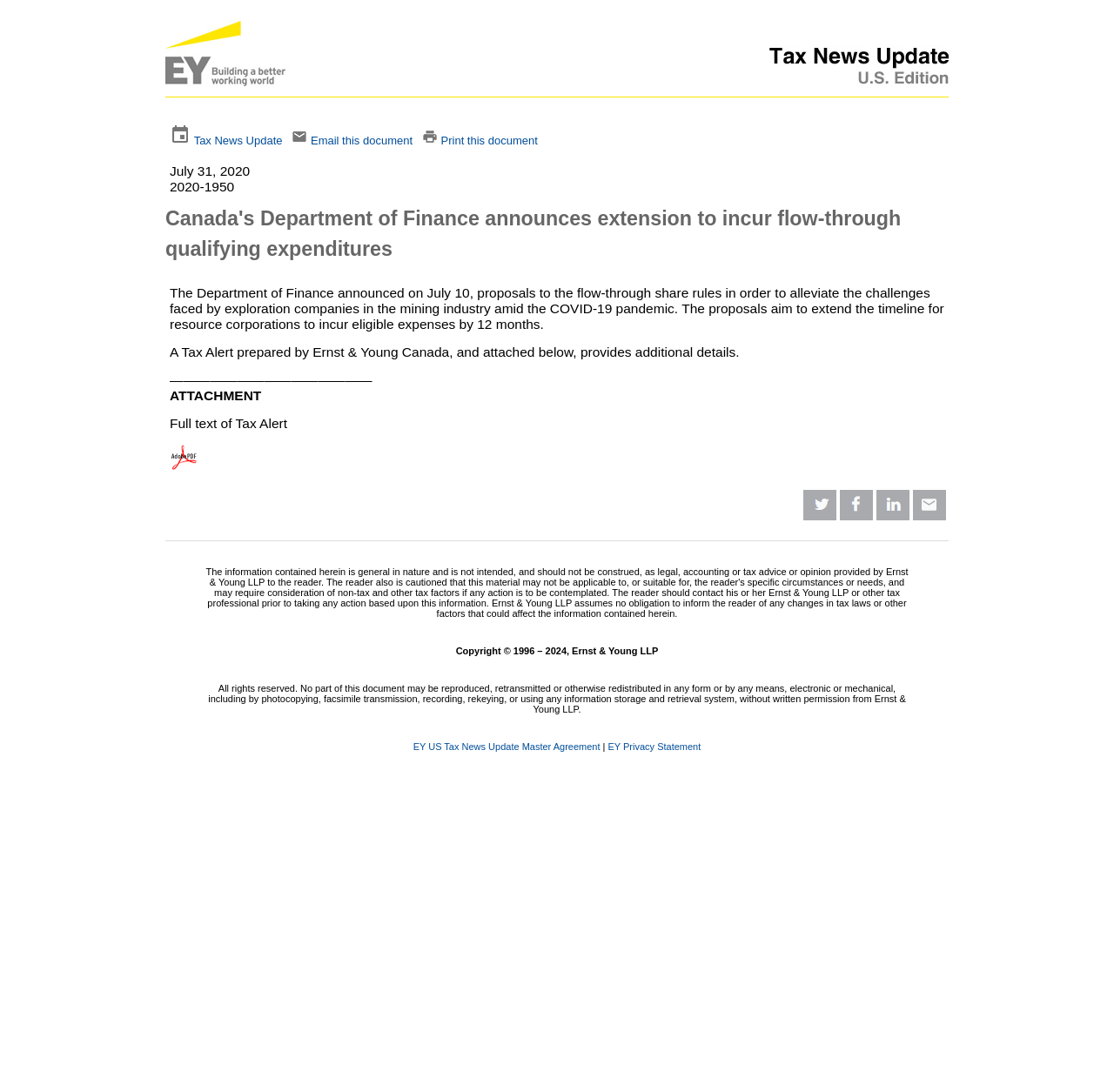Identify the bounding box coordinates for the element you need to click to achieve the following task: "Check EY US Tax News Update Master Agreement". Provide the bounding box coordinates as four float numbers between 0 and 1, in the form [left, top, right, bottom].

[0.371, 0.679, 0.539, 0.688]